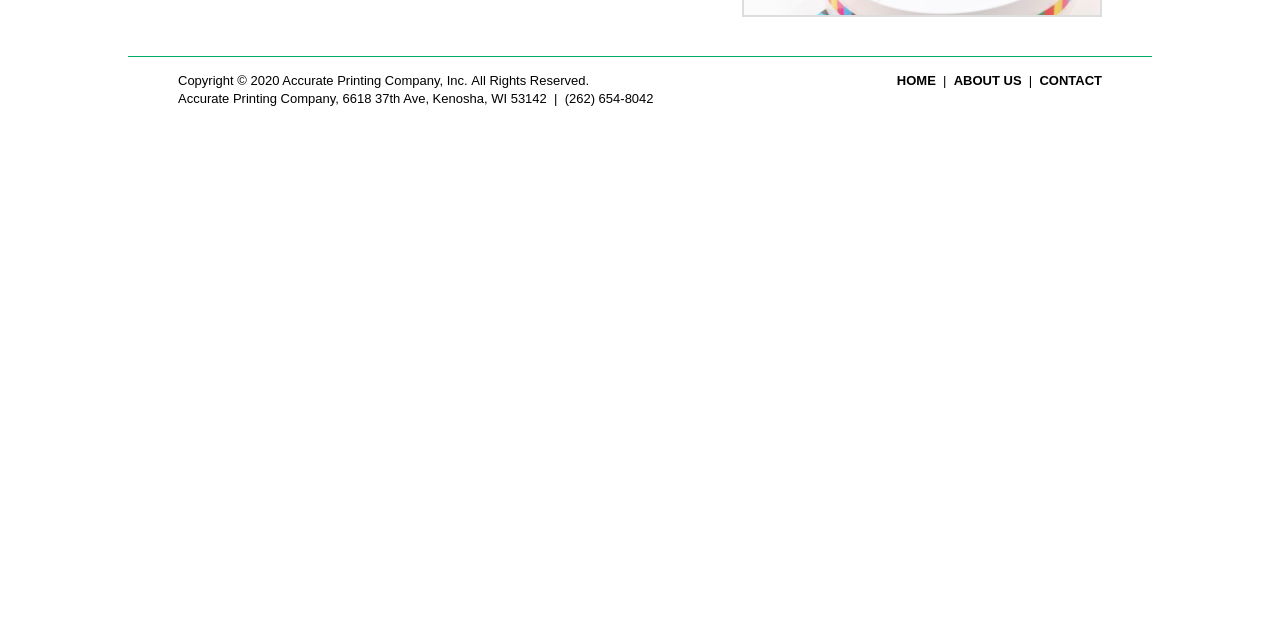Given the description "About Us", provide the bounding box coordinates of the corresponding UI element.

[0.745, 0.114, 0.798, 0.138]